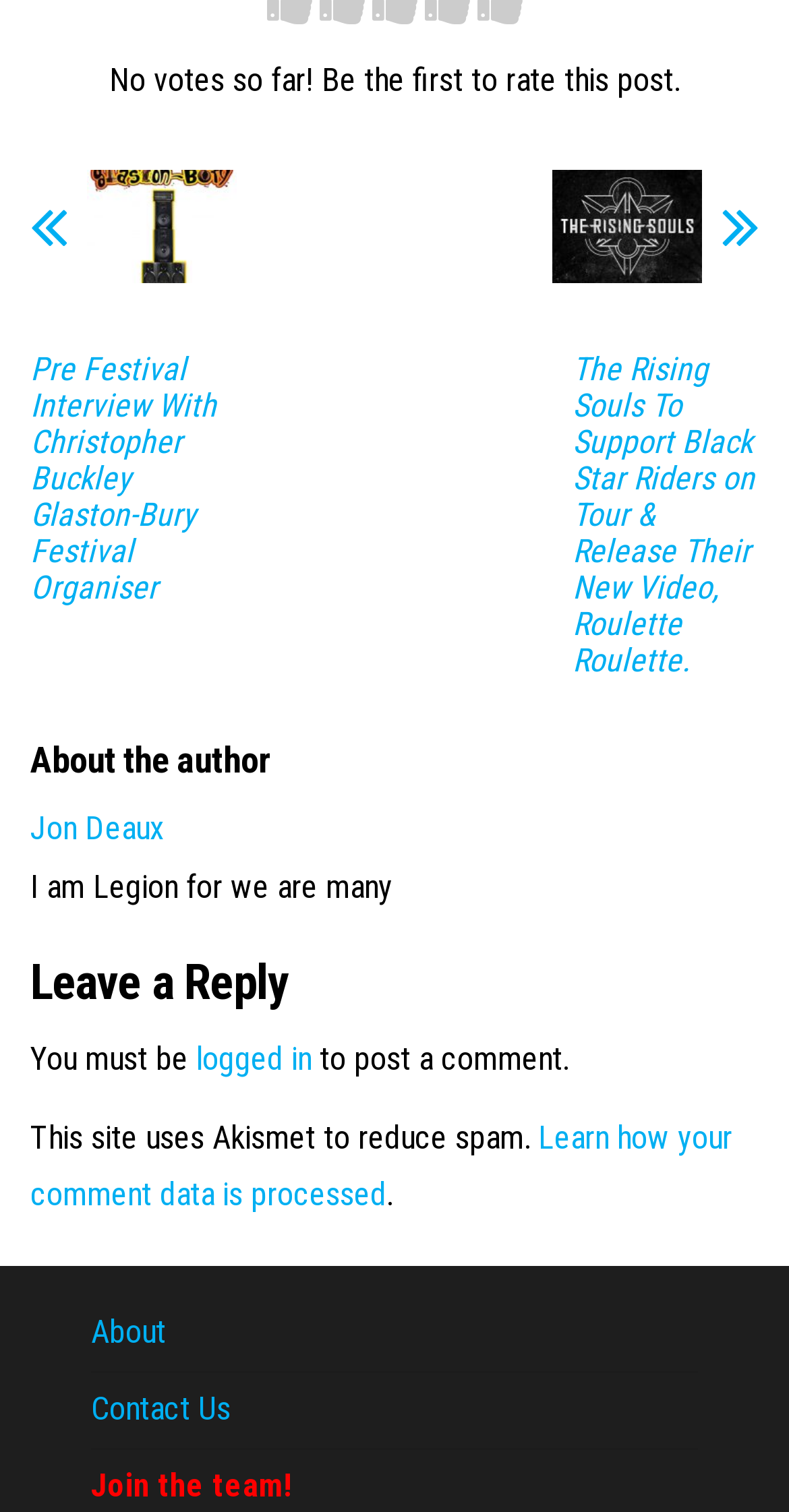What is required to post a comment?
Please answer the question with a single word or phrase, referencing the image.

to be logged in